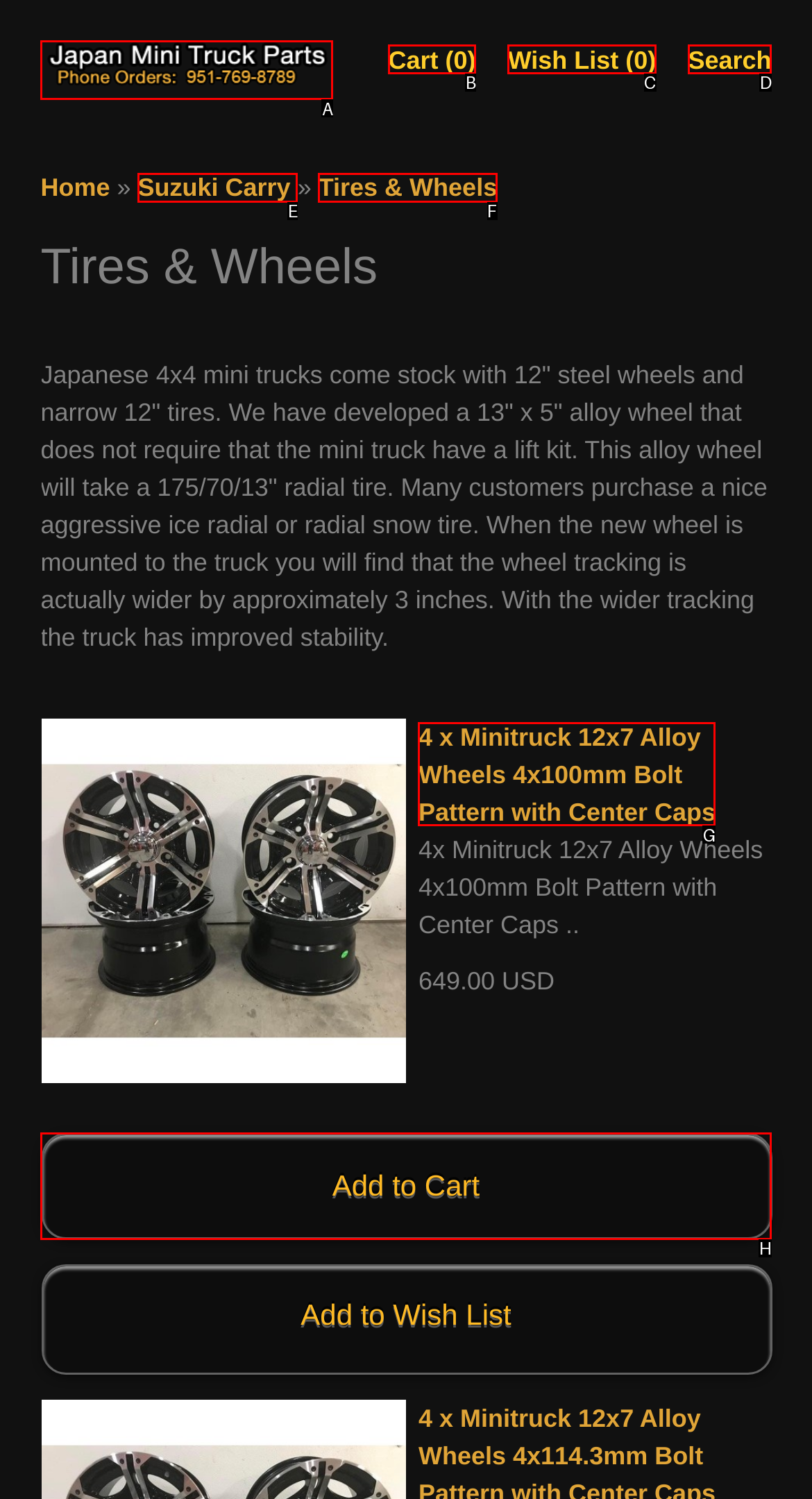Identify the letter of the UI element you need to select to accomplish the task: View the '4 x Minitruck 12x7 Alloy Wheels' product details.
Respond with the option's letter from the given choices directly.

G